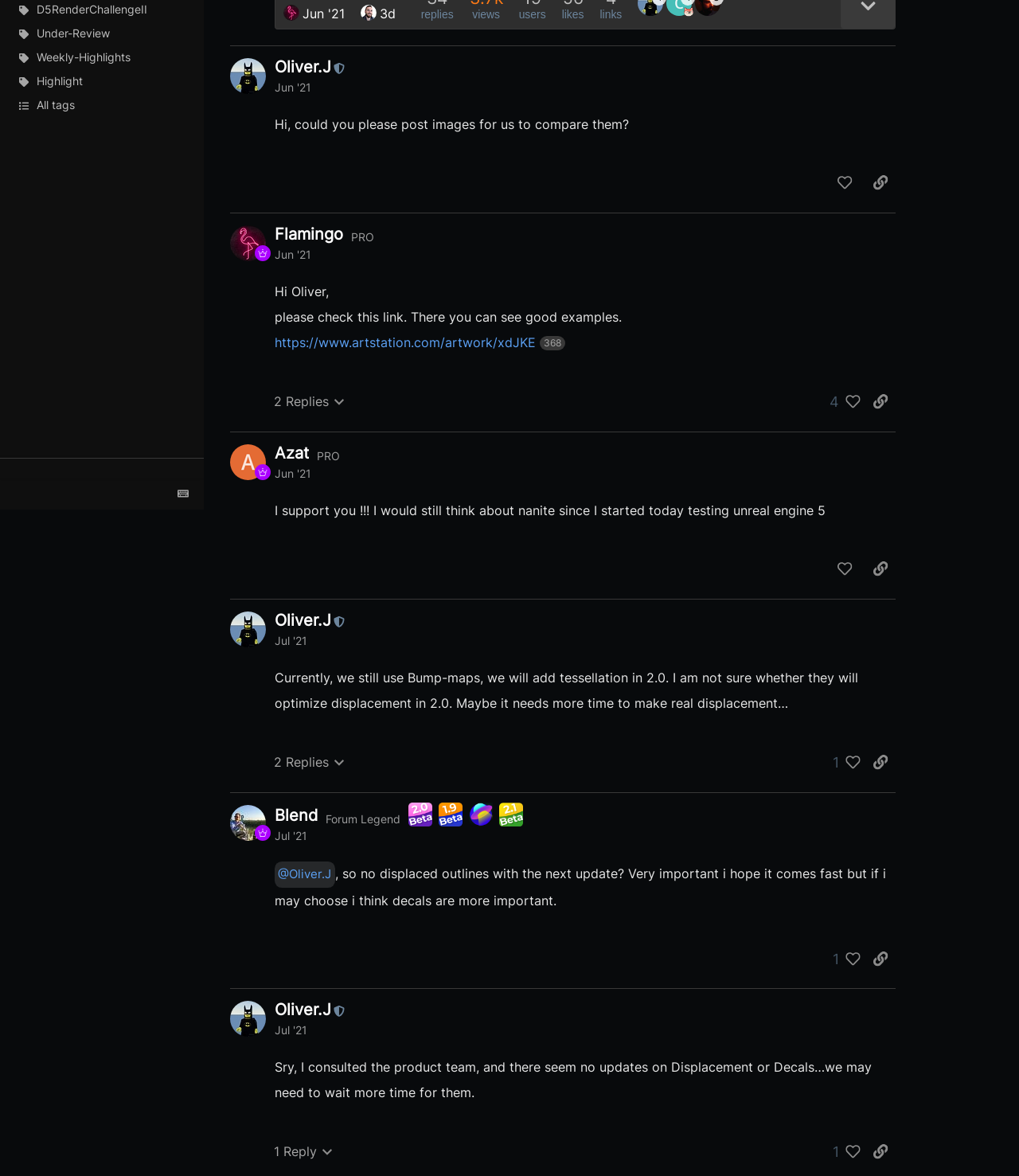Extract the bounding box coordinates for the HTML element that matches this description: "title="like this post"". The coordinates should be four float numbers between 0 and 1, i.e., [left, top, right, bottom].

[0.814, 0.472, 0.844, 0.495]